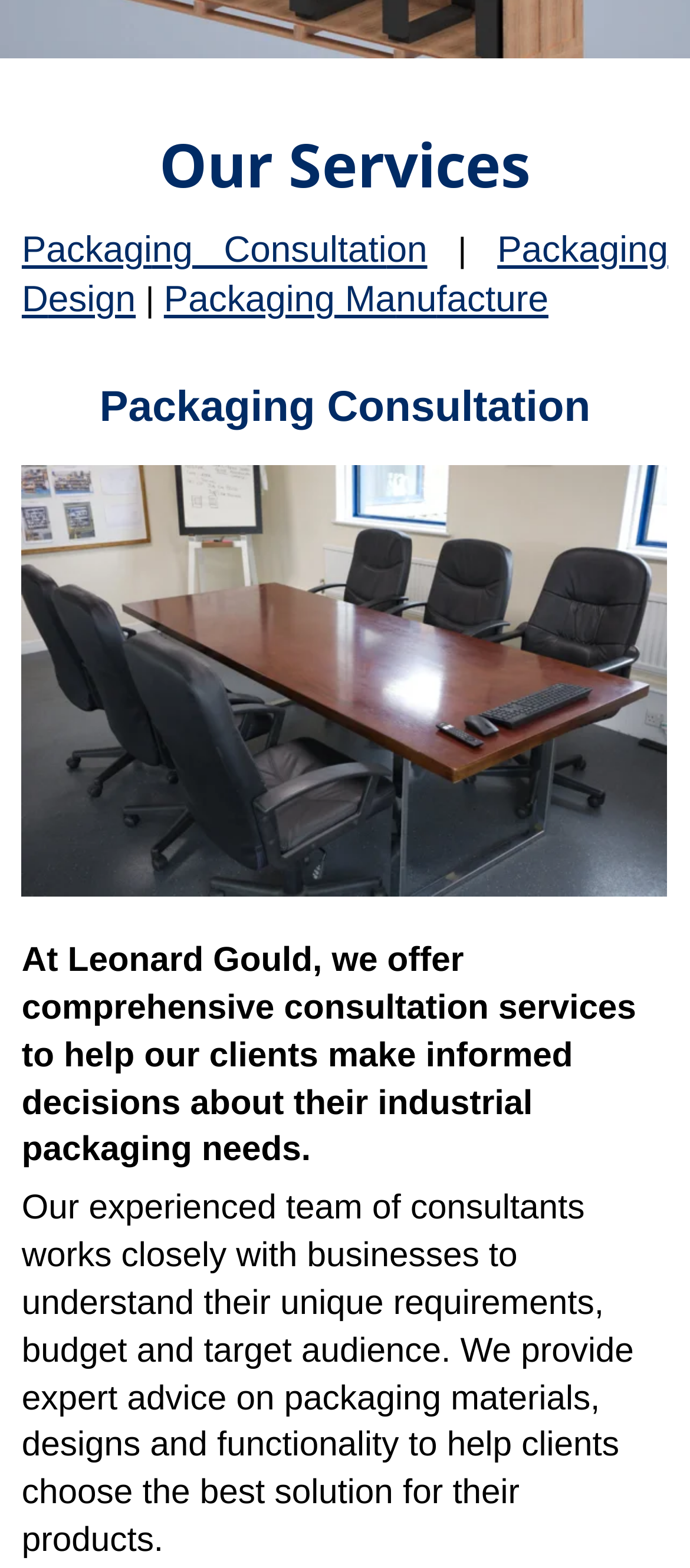Using the webpage screenshot, find the UI element described by Packaging Ma. Provide the bounding box coordinates in the format (top-left x, top-left y, bottom-right x, bottom-right y), ensuring all values are floating point numbers between 0 and 1.

[0.195, 0.08, 0.471, 0.101]